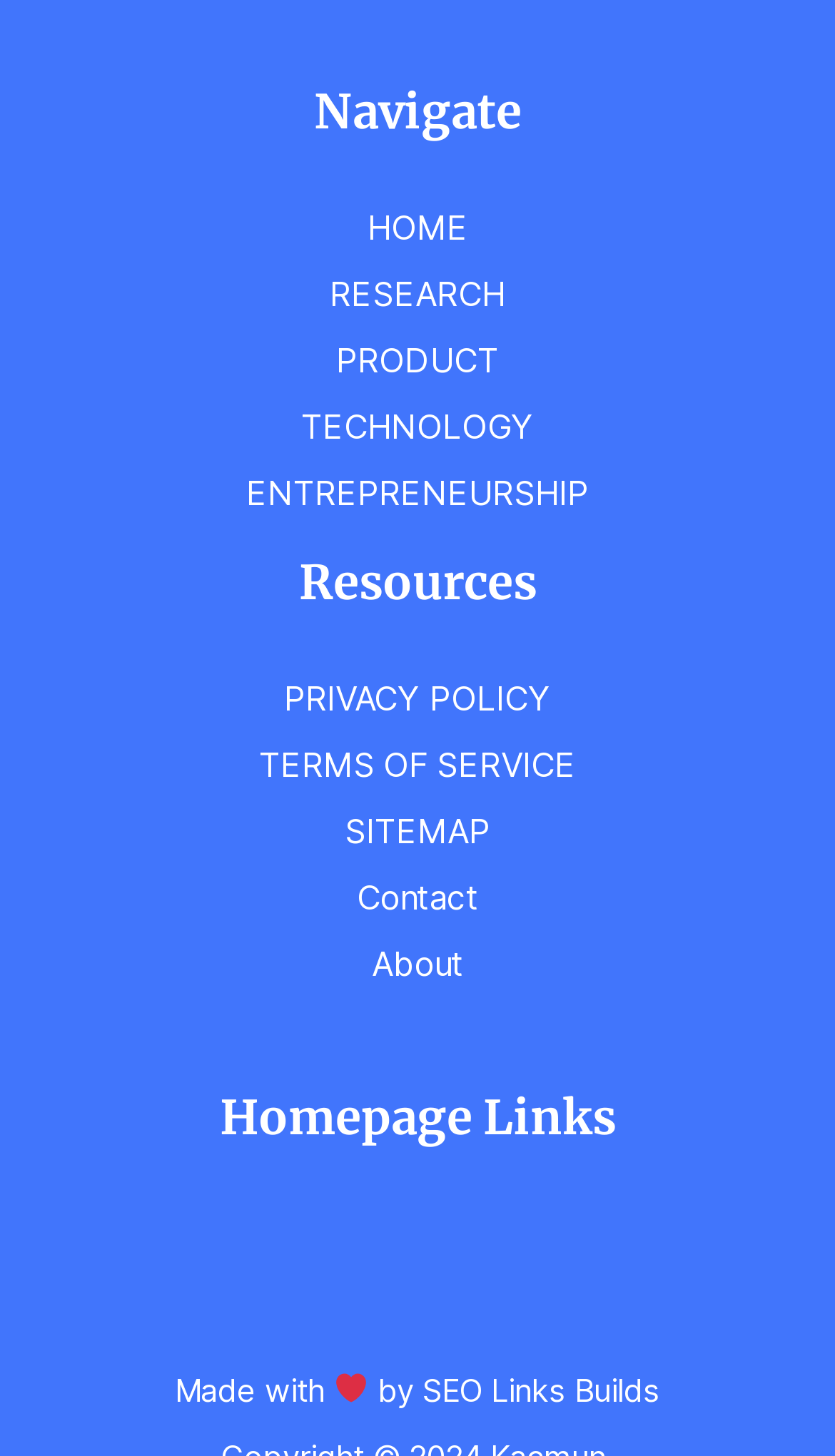Please find the bounding box coordinates of the element that you should click to achieve the following instruction: "Contact us". The coordinates should be presented as four float numbers between 0 and 1: [left, top, right, bottom].

[0.427, 0.602, 0.573, 0.63]